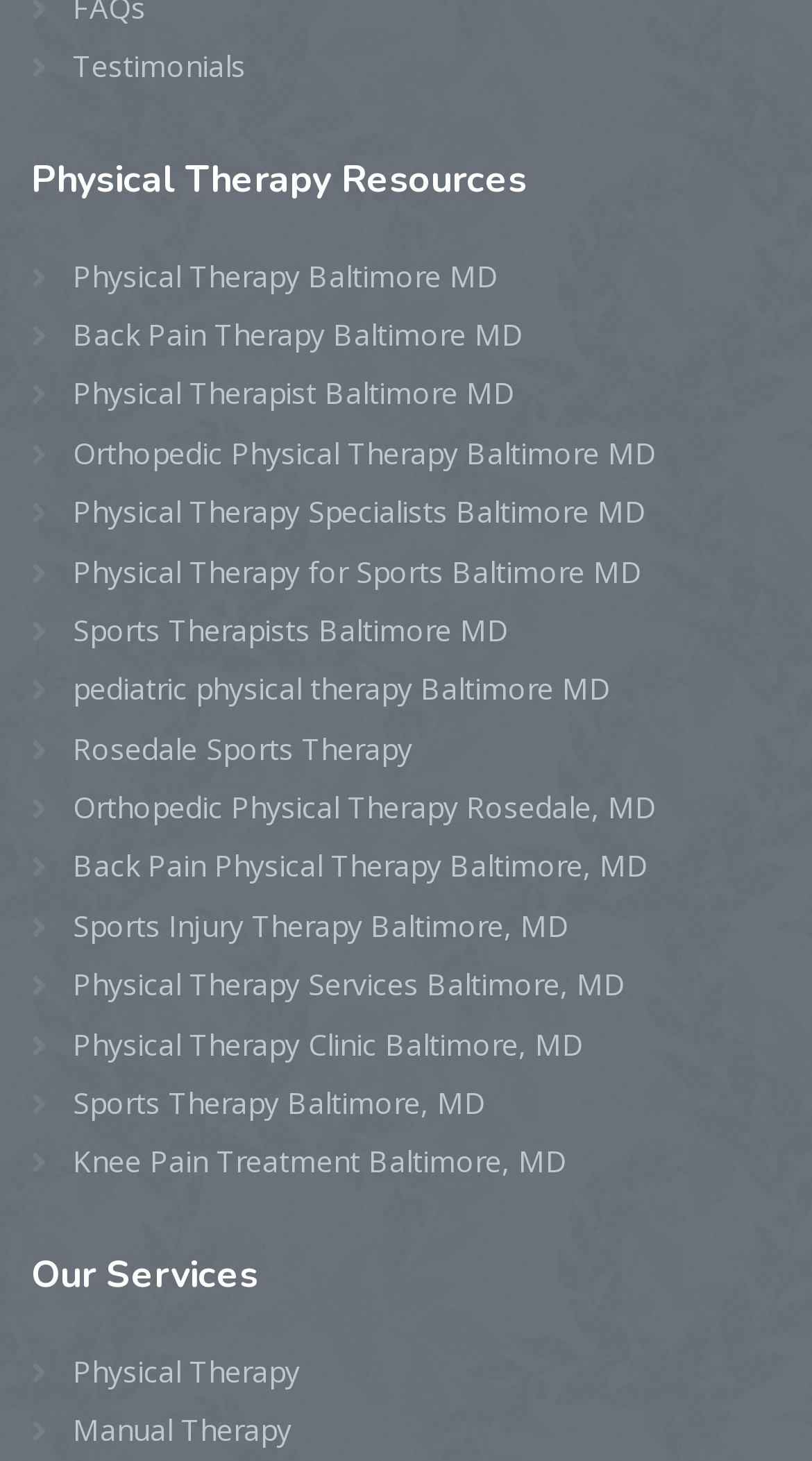Identify the bounding box coordinates of the part that should be clicked to carry out this instruction: "Get information on Physical Therapy".

[0.038, 0.923, 0.369, 0.955]